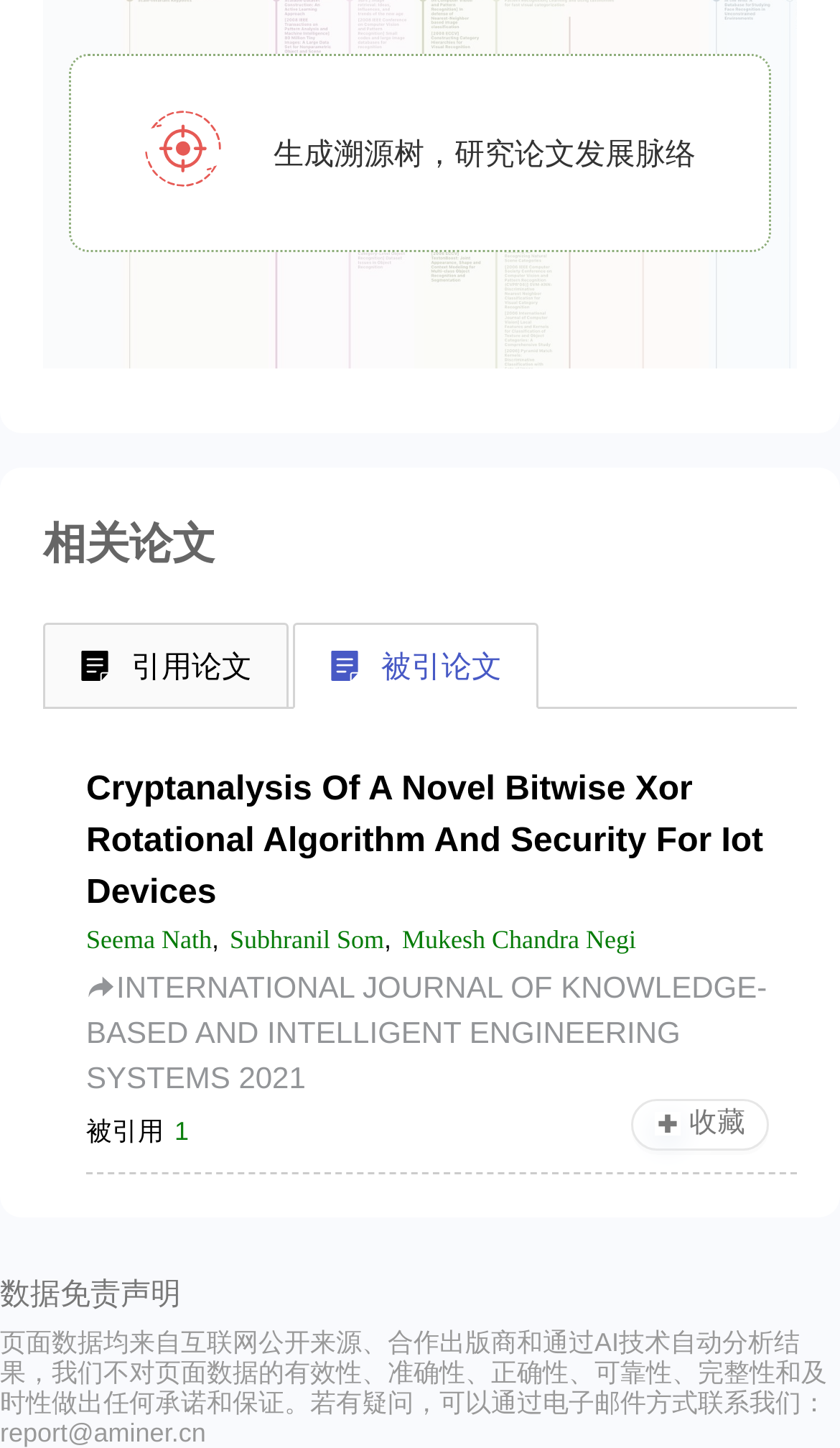Provide the bounding box coordinates of the UI element this sentence describes: "Mukesh Chandra Negi".

[0.479, 0.635, 0.757, 0.662]